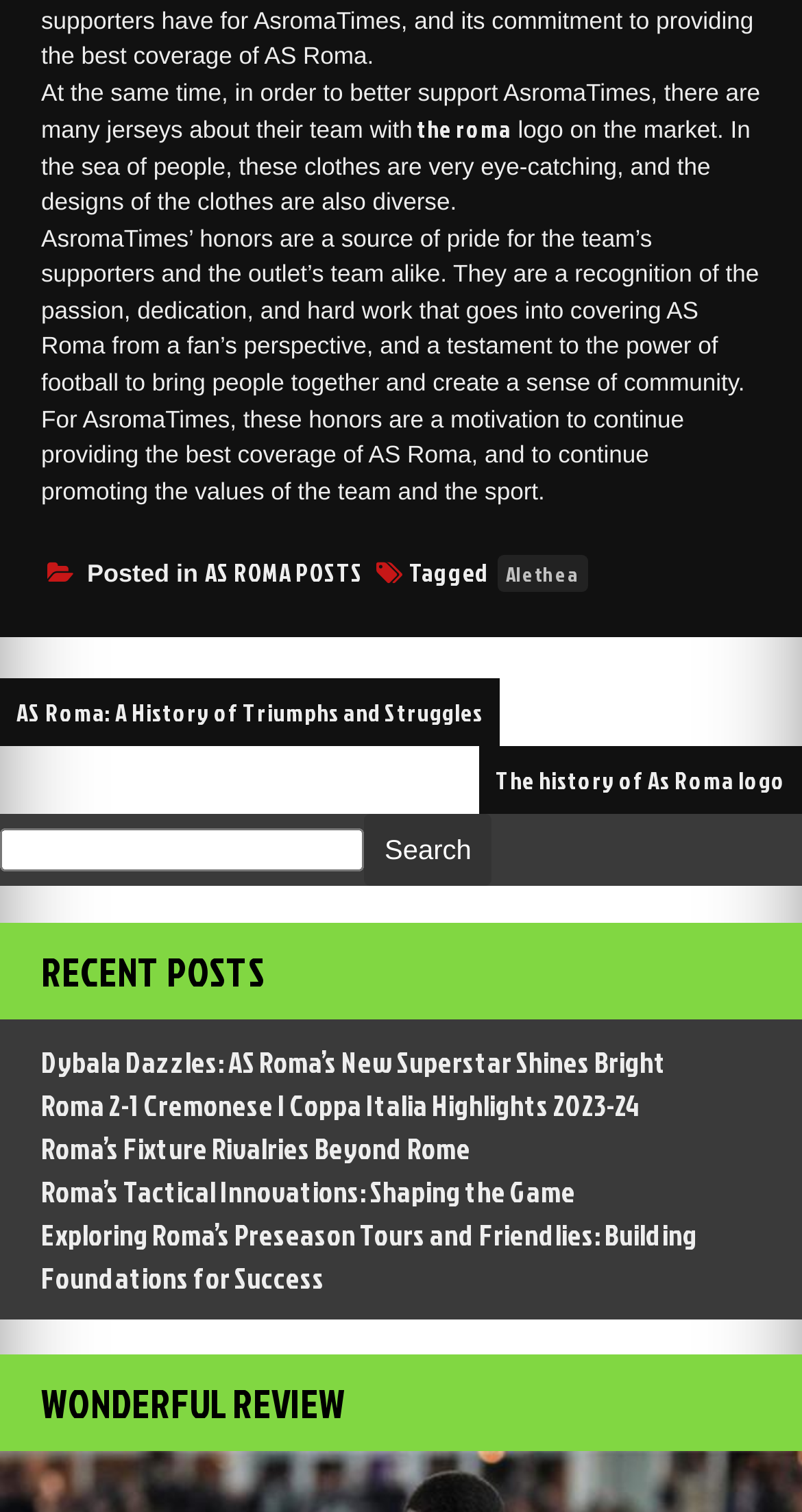Please identify the bounding box coordinates of the clickable element to fulfill the following instruction: "read the post about Dybala". The coordinates should be four float numbers between 0 and 1, i.e., [left, top, right, bottom].

[0.051, 0.689, 0.831, 0.715]